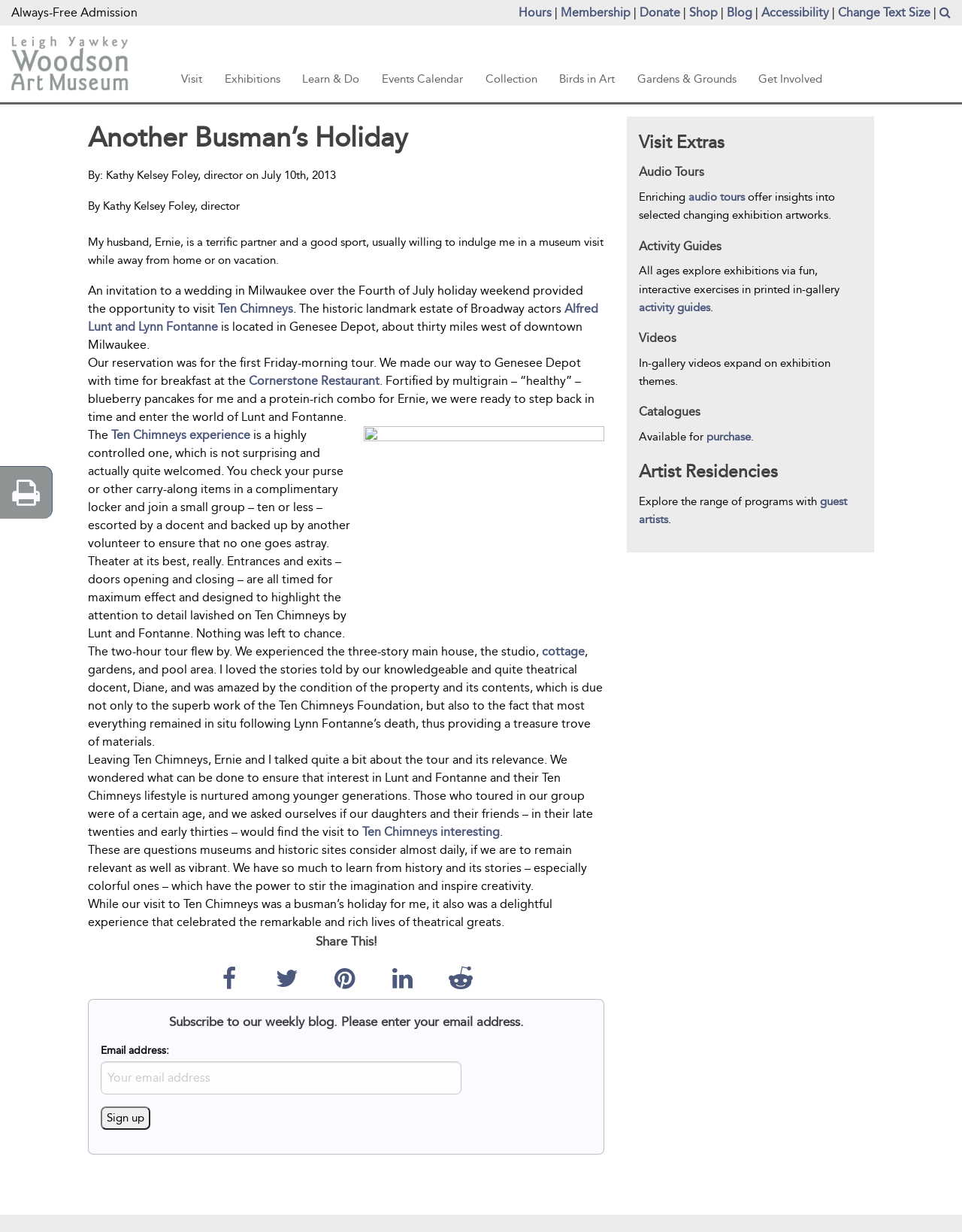Answer the question with a brief word or phrase:
What is the admission policy of the museum?

Always-Free Admission